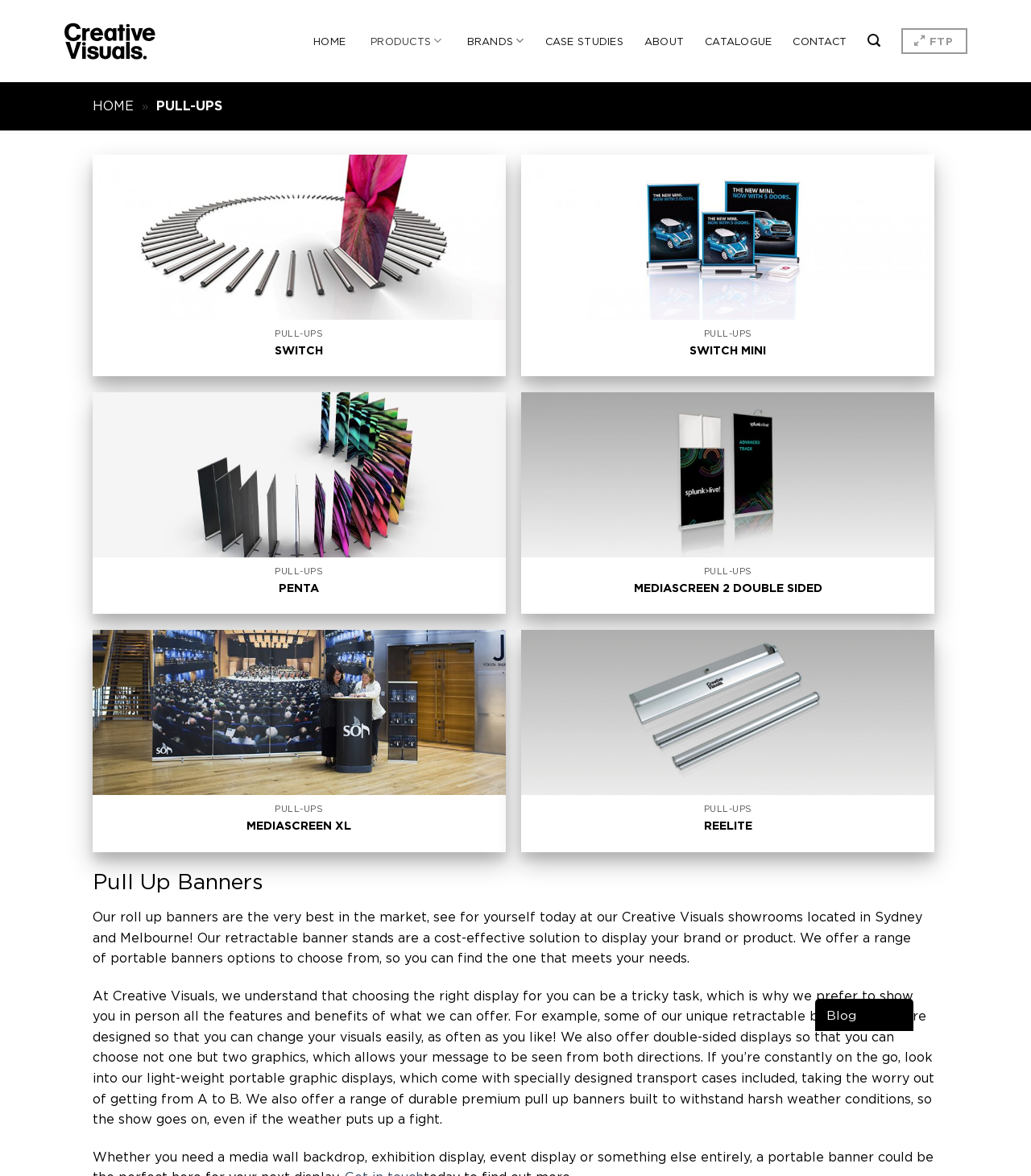Answer with a single word or phrase: 
What type of products are featured on this webpage?

Pull-up banners